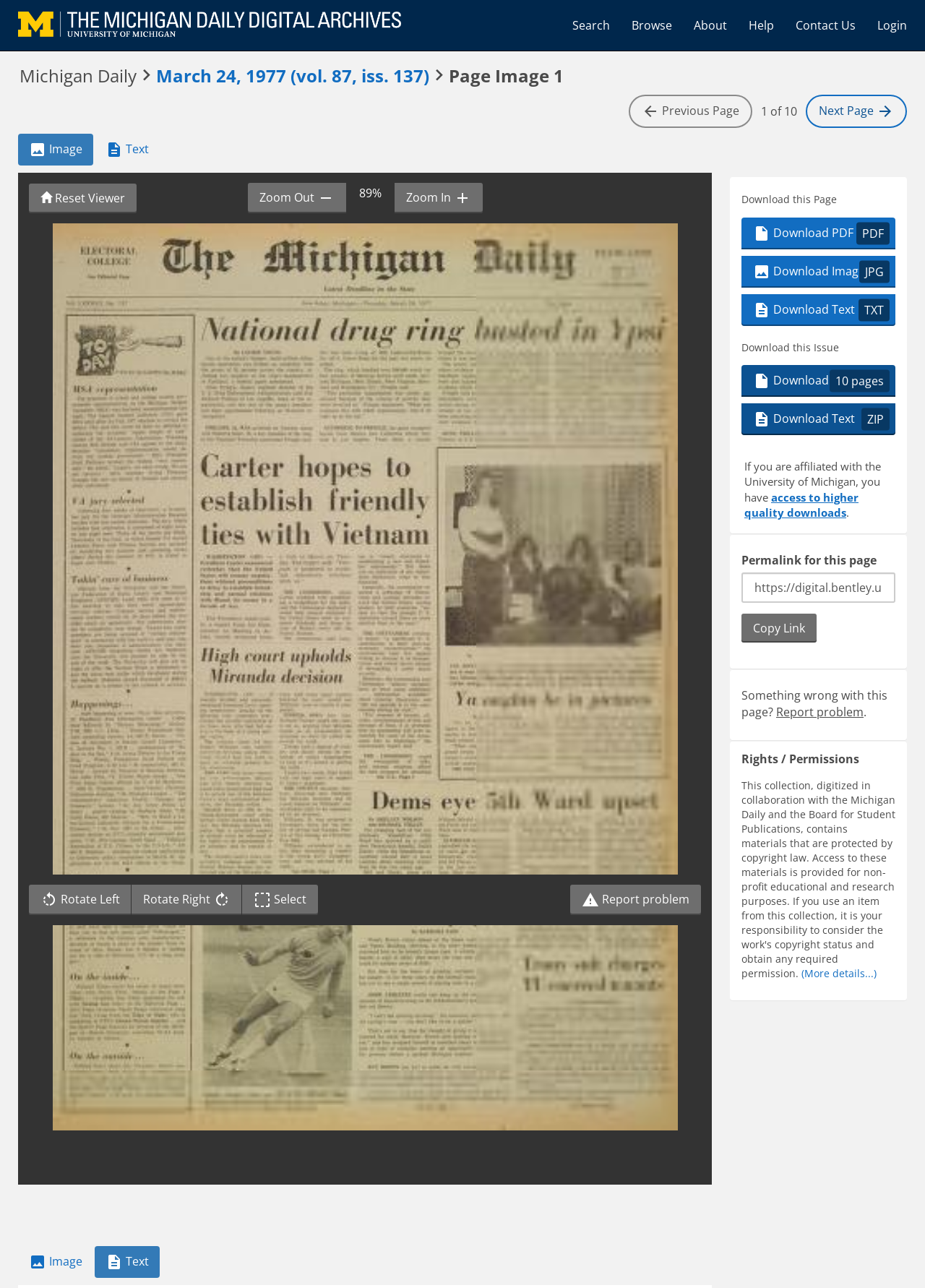Answer the following query with a single word or phrase:
What is the current page number?

1